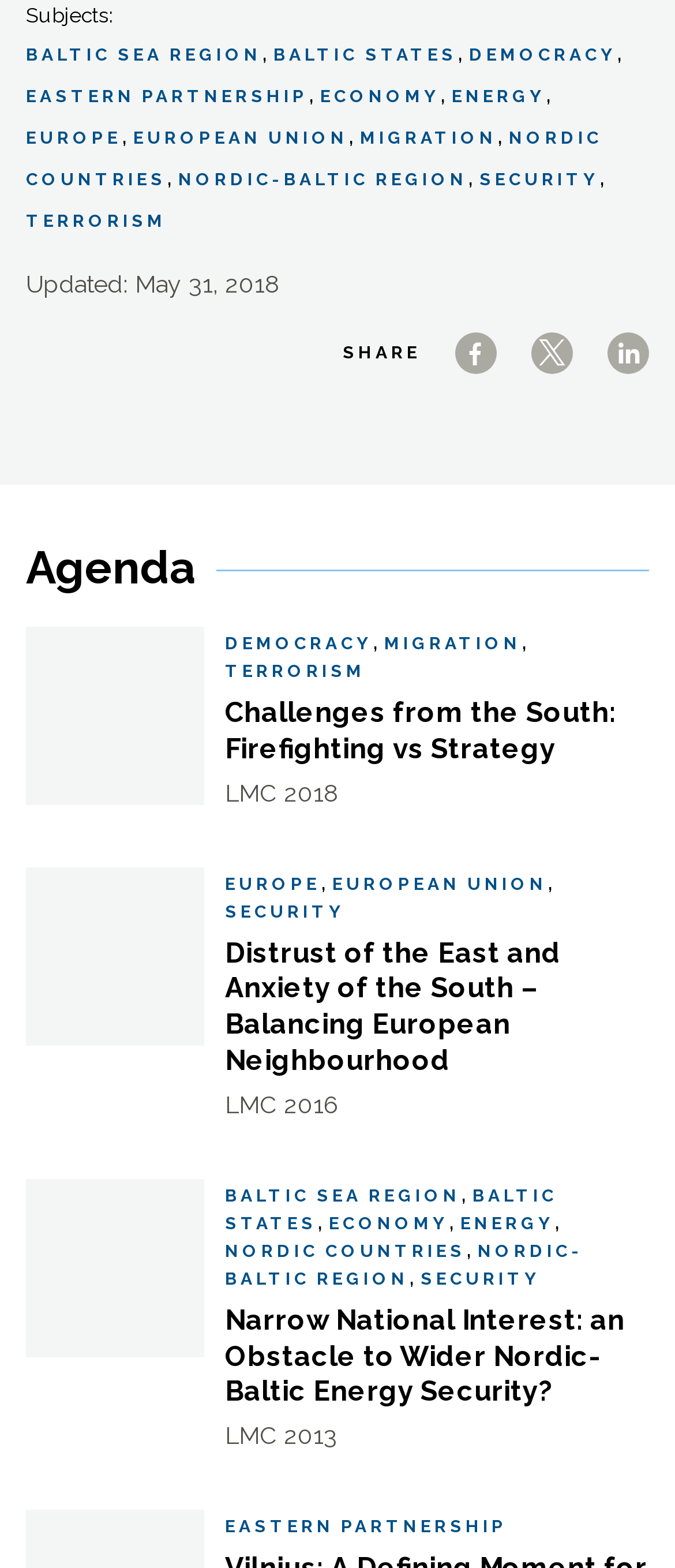Specify the bounding box coordinates for the region that must be clicked to perform the given instruction: "Click on the 'Agenda' heading".

[0.038, 0.345, 0.29, 0.382]